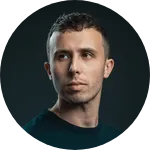Provide your answer in one word or a succinct phrase for the question: 
What is the name of the label the artist is associated with?

Neophyte Records